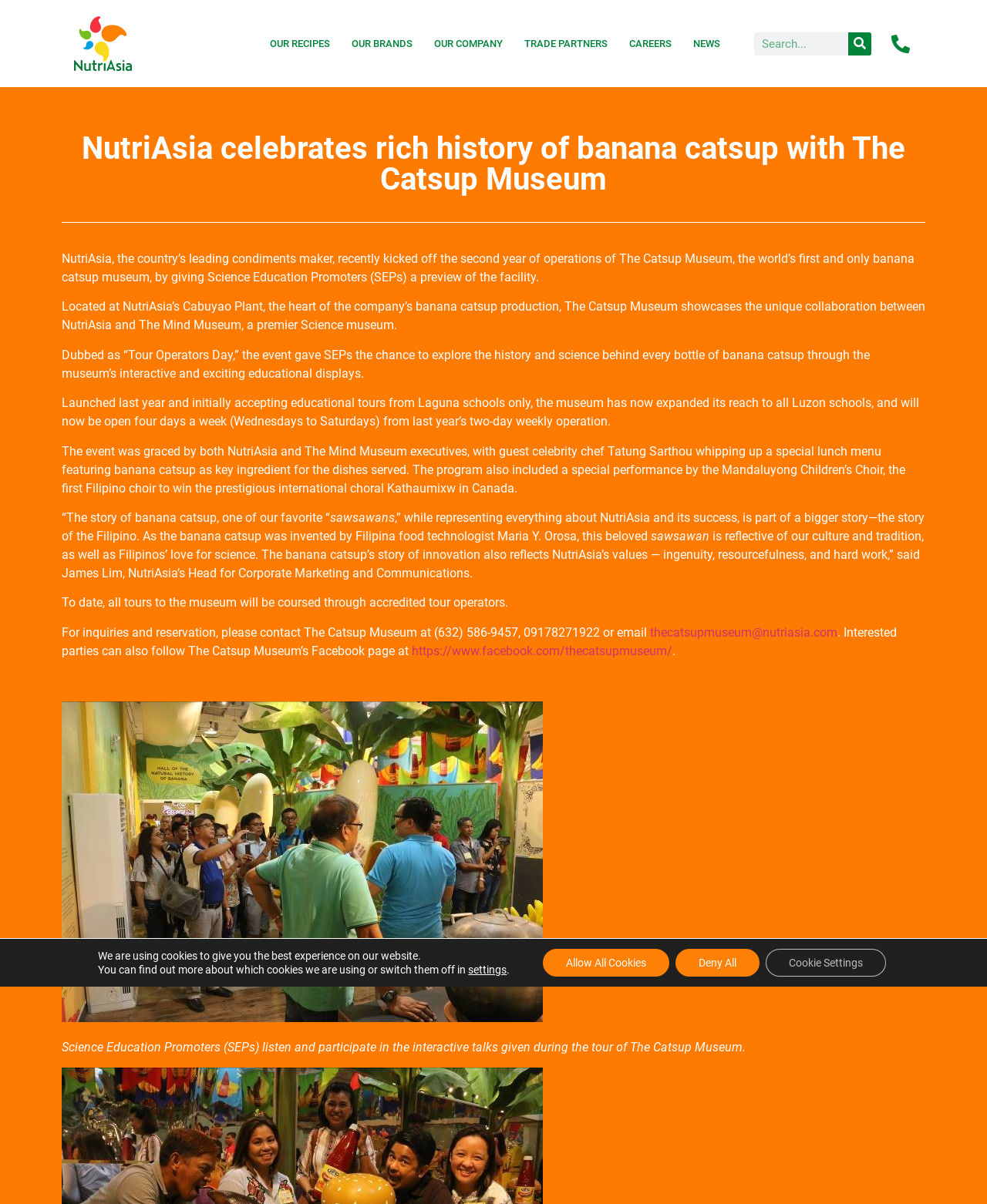Identify the bounding box coordinates for the UI element mentioned here: "parent_node: Search name="s" placeholder="Search..."". Provide the coordinates as four float values between 0 and 1, i.e., [left, top, right, bottom].

[0.764, 0.027, 0.859, 0.046]